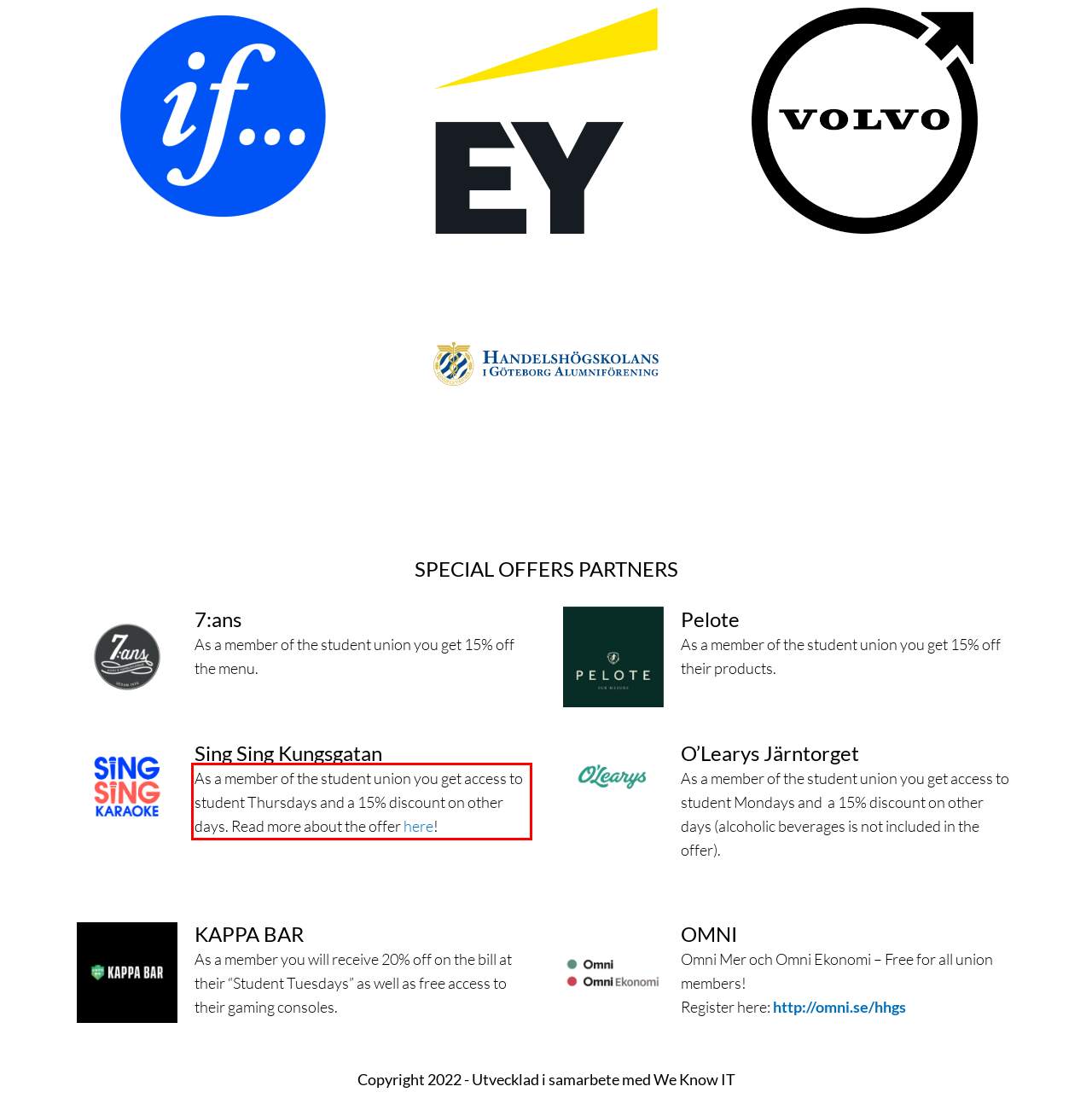You are provided with a screenshot of a webpage featuring a red rectangle bounding box. Extract the text content within this red bounding box using OCR.

As a member of the student union you get access to student Thursdays and a 15% discount on other days. Read more about the offer here!